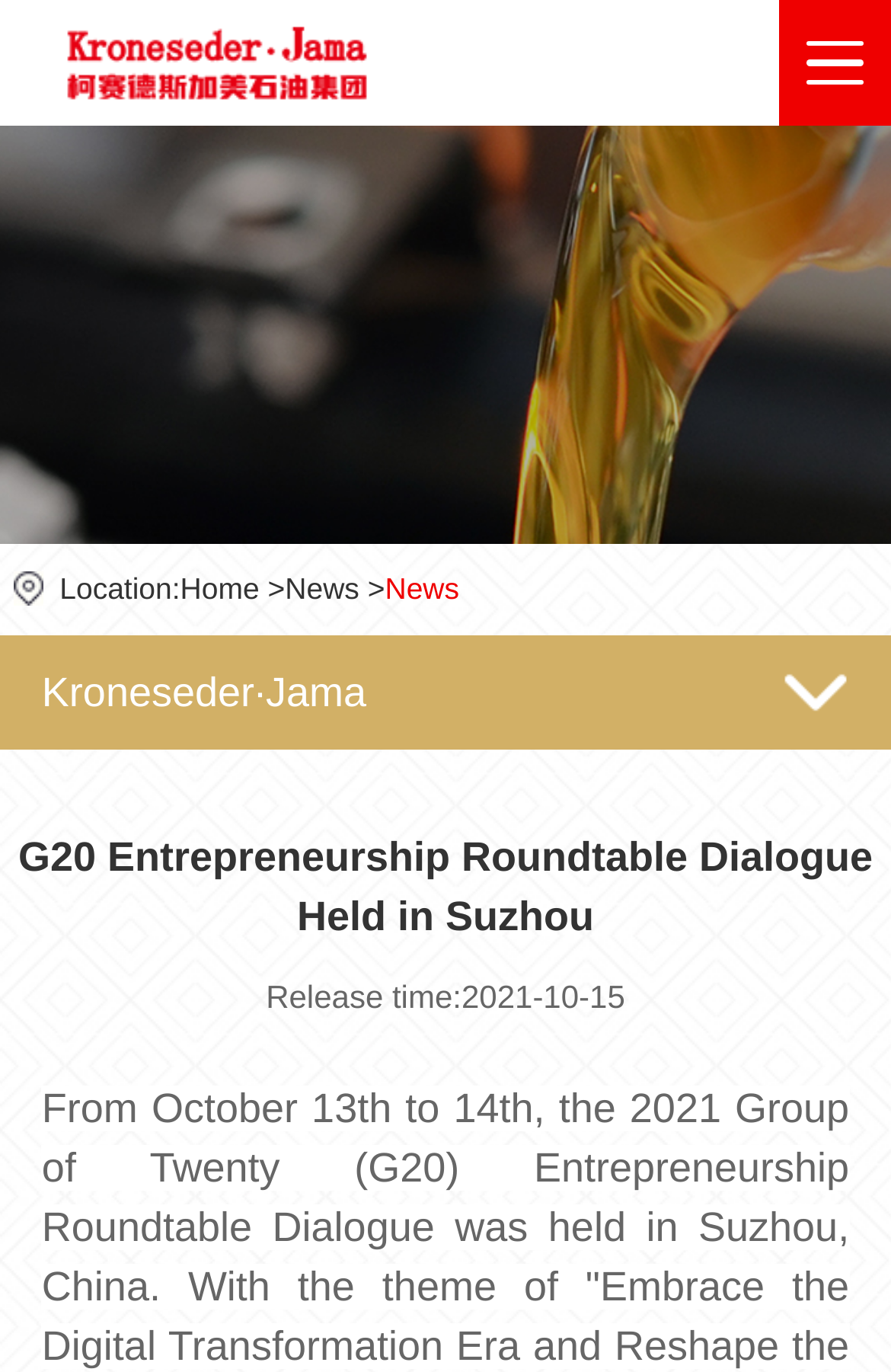What is the name of the company mentioned?
Please provide a single word or phrase as the answer based on the screenshot.

Kroneseder·Jama